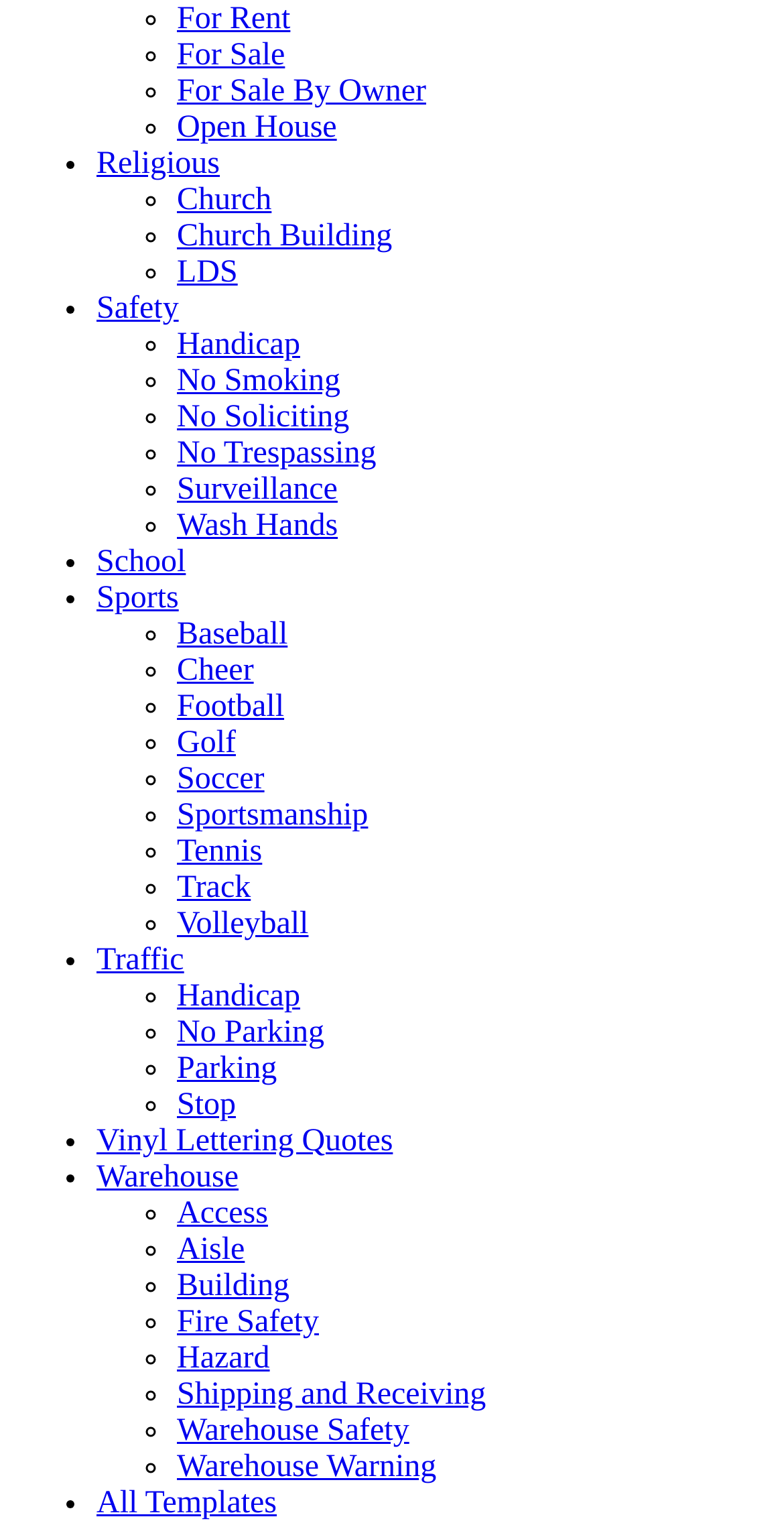Predict the bounding box coordinates of the UI element that matches this description: "LDS". The coordinates should be in the format [left, top, right, bottom] with each value between 0 and 1.

[0.226, 0.167, 0.303, 0.19]